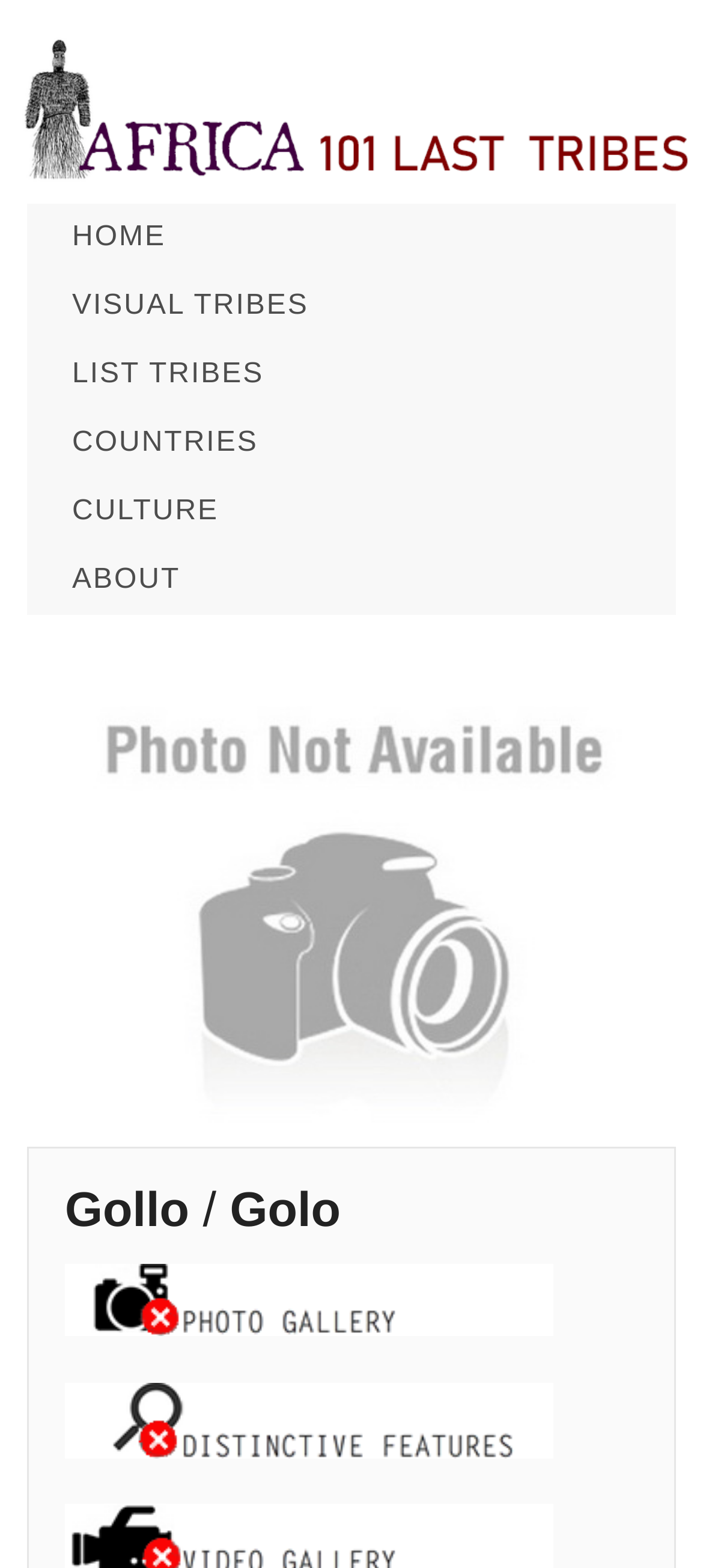Answer the question below in one word or phrase:
What is the name of the tribe being described?

Gollo